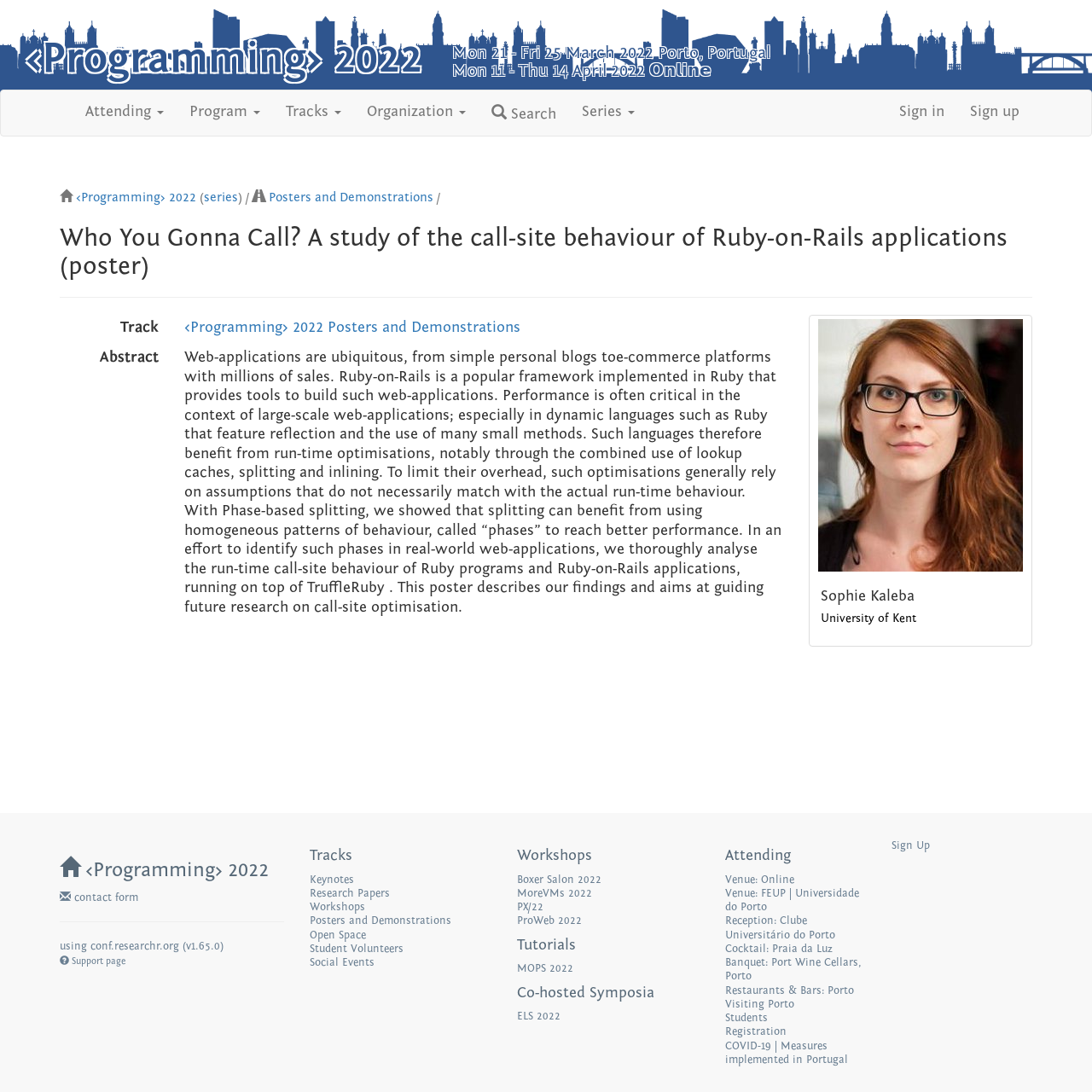What is the date of the conference?
Please answer the question as detailed as possible.

The date of the conference is mentioned in the static text element with ID 54, which is 'Mon 11 - Thu 14 April 2022'.